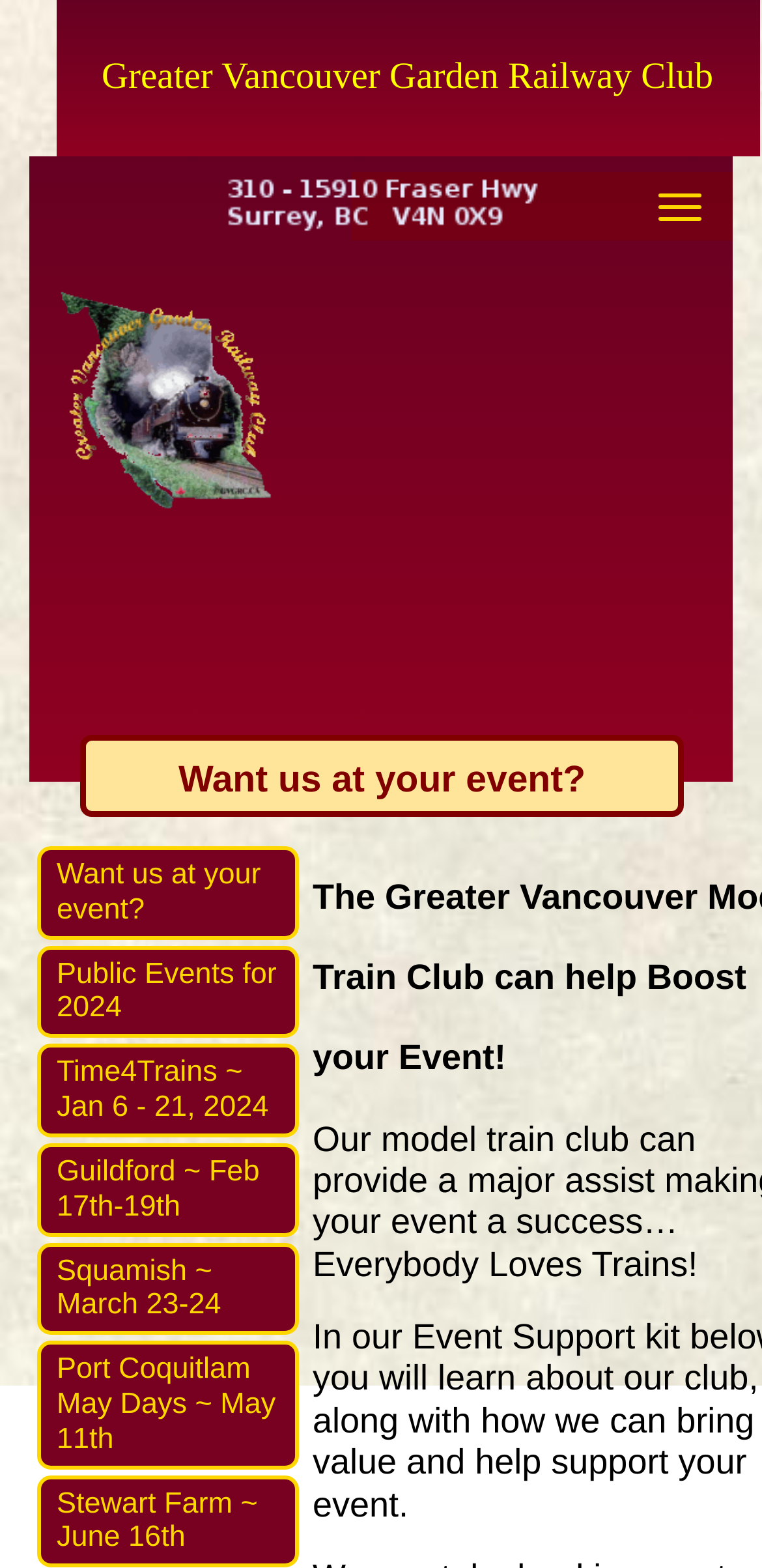What is the name of the club?
Craft a detailed and extensive response to the question.

The name of the club can be found at the top of the webpage, in a static text element with a bounding box of [0.133, 0.036, 0.936, 0.062].